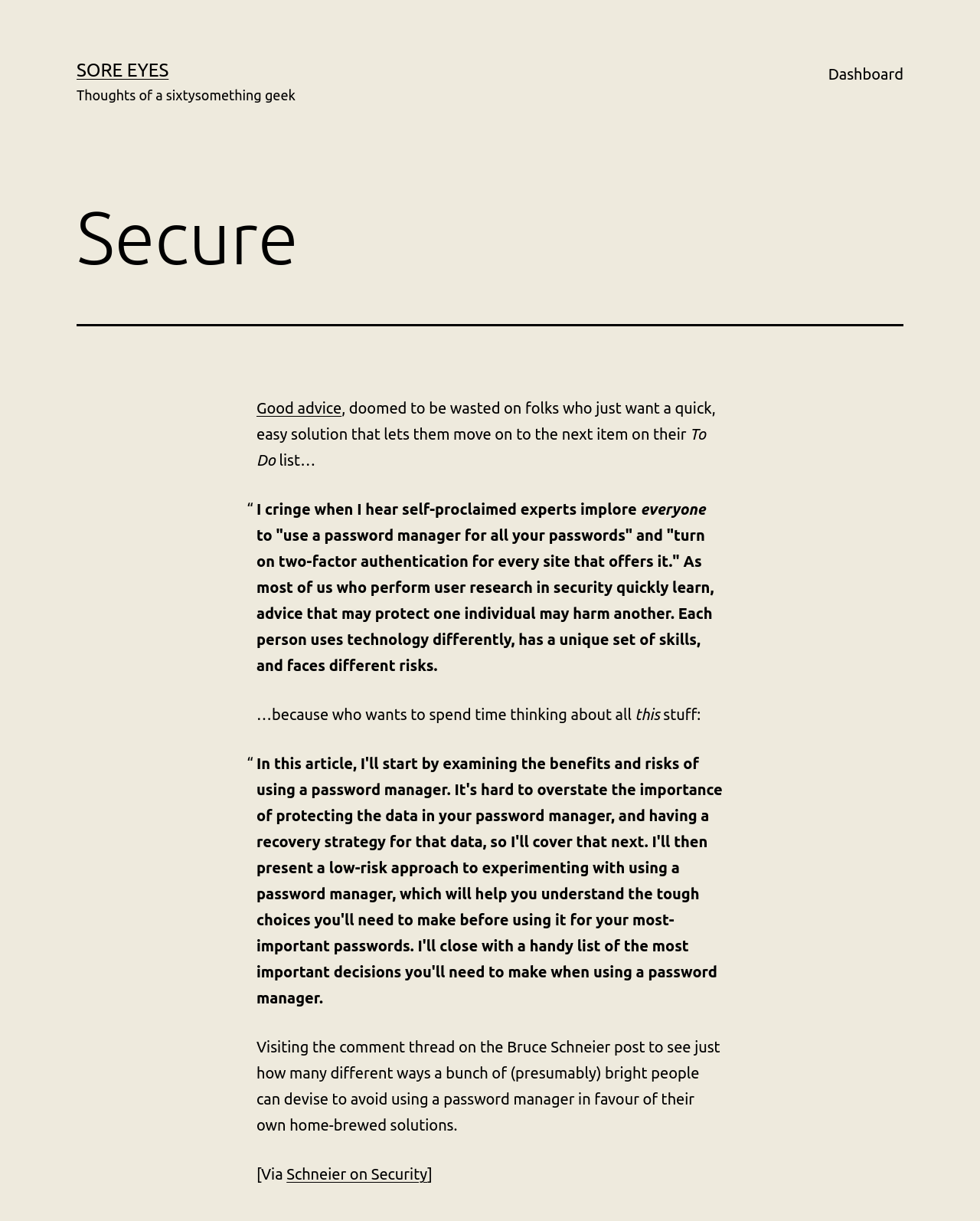What is the name of the blog?
Your answer should be a single word or phrase derived from the screenshot.

Sore Eyes